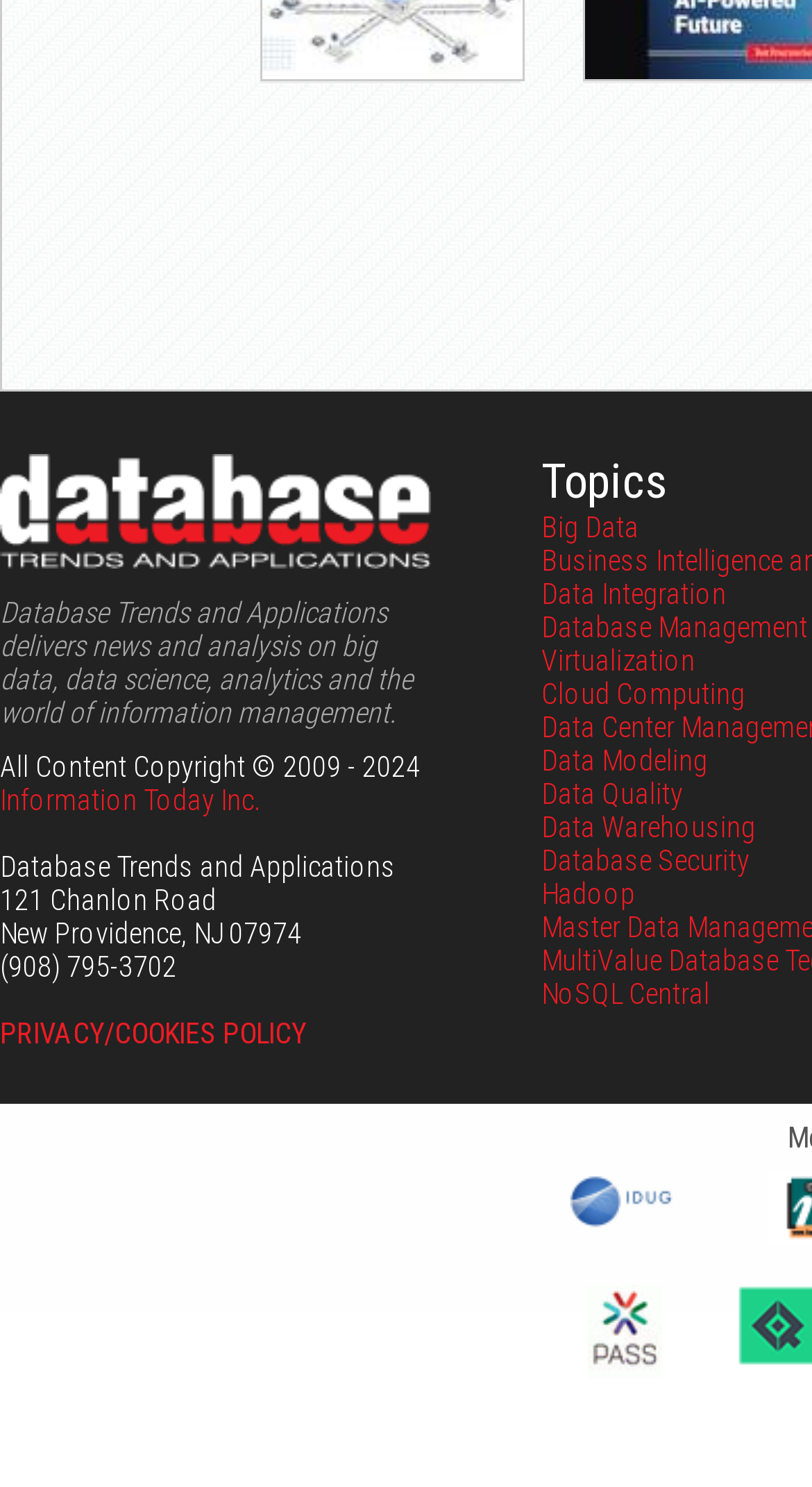Please identify the bounding box coordinates of the element's region that should be clicked to execute the following instruction: "Visit 'Big Data' page". The bounding box coordinates must be four float numbers between 0 and 1, i.e., [left, top, right, bottom].

[0.667, 0.344, 0.787, 0.366]